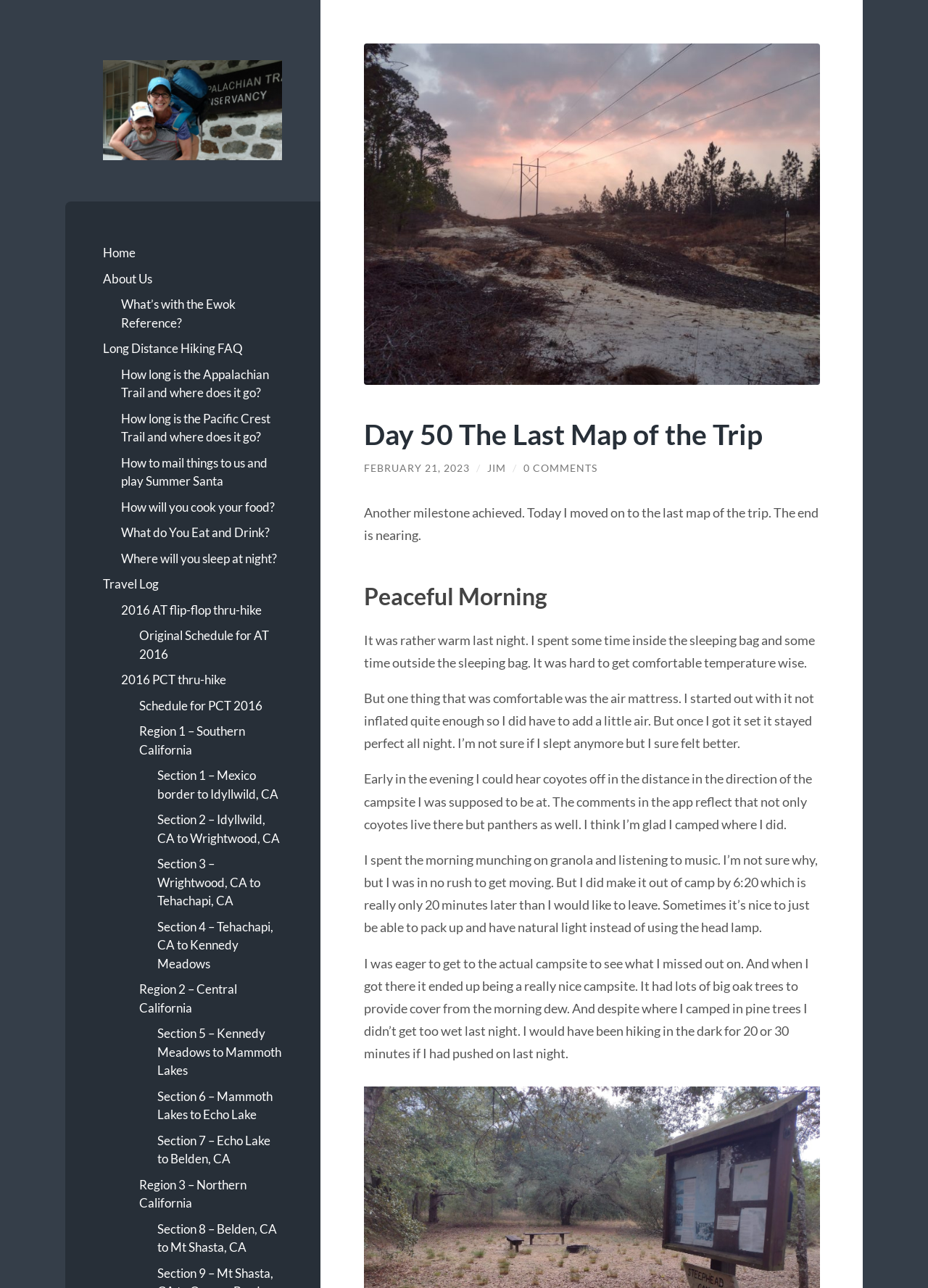Show the bounding box coordinates for the element that needs to be clicked to execute the following instruction: "Check the 'Region 1 – Southern California' section". Provide the coordinates in the form of four float numbers between 0 and 1, i.e., [left, top, right, bottom].

[0.15, 0.558, 0.304, 0.592]